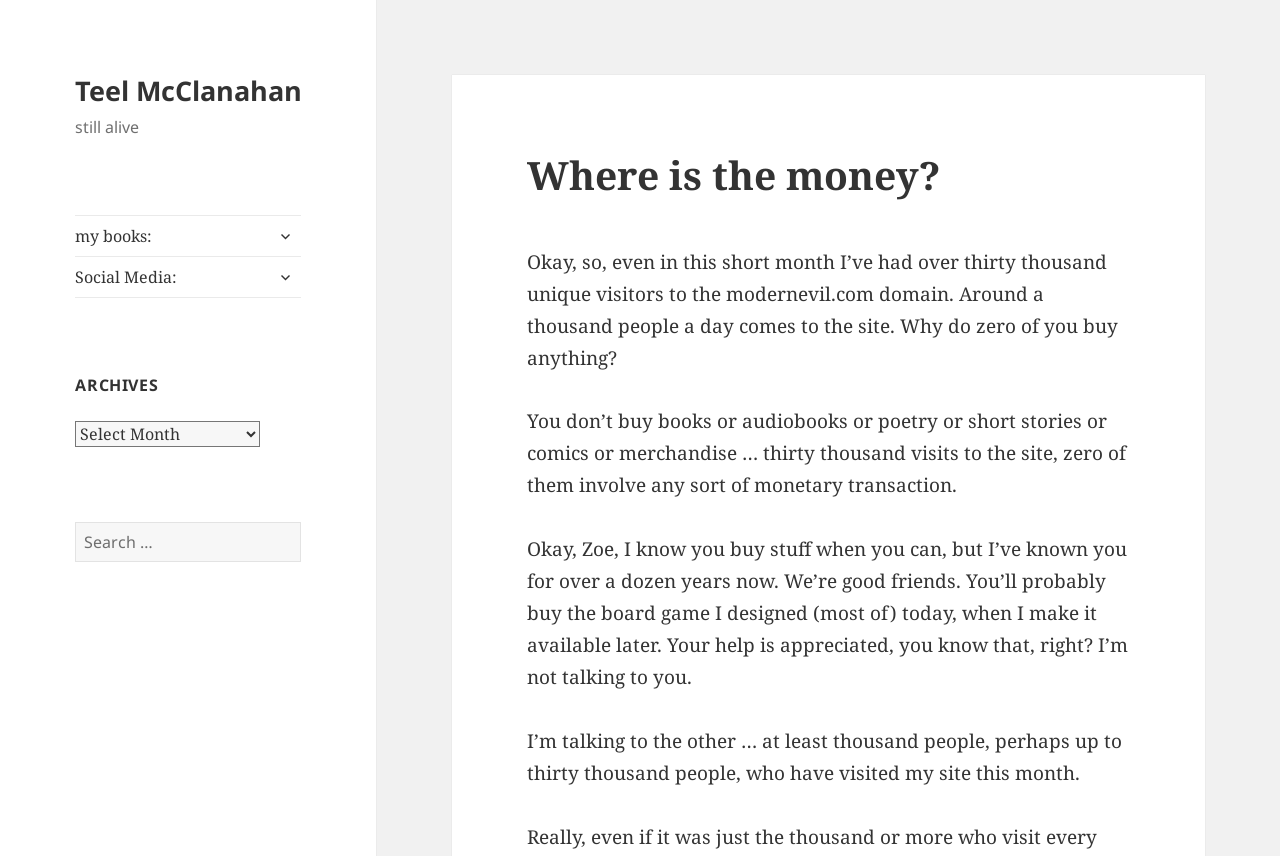From the given element description: "Social Media:", find the bounding box for the UI element. Provide the coordinates as four float numbers between 0 and 1, in the order [left, top, right, bottom].

[0.059, 0.3, 0.235, 0.346]